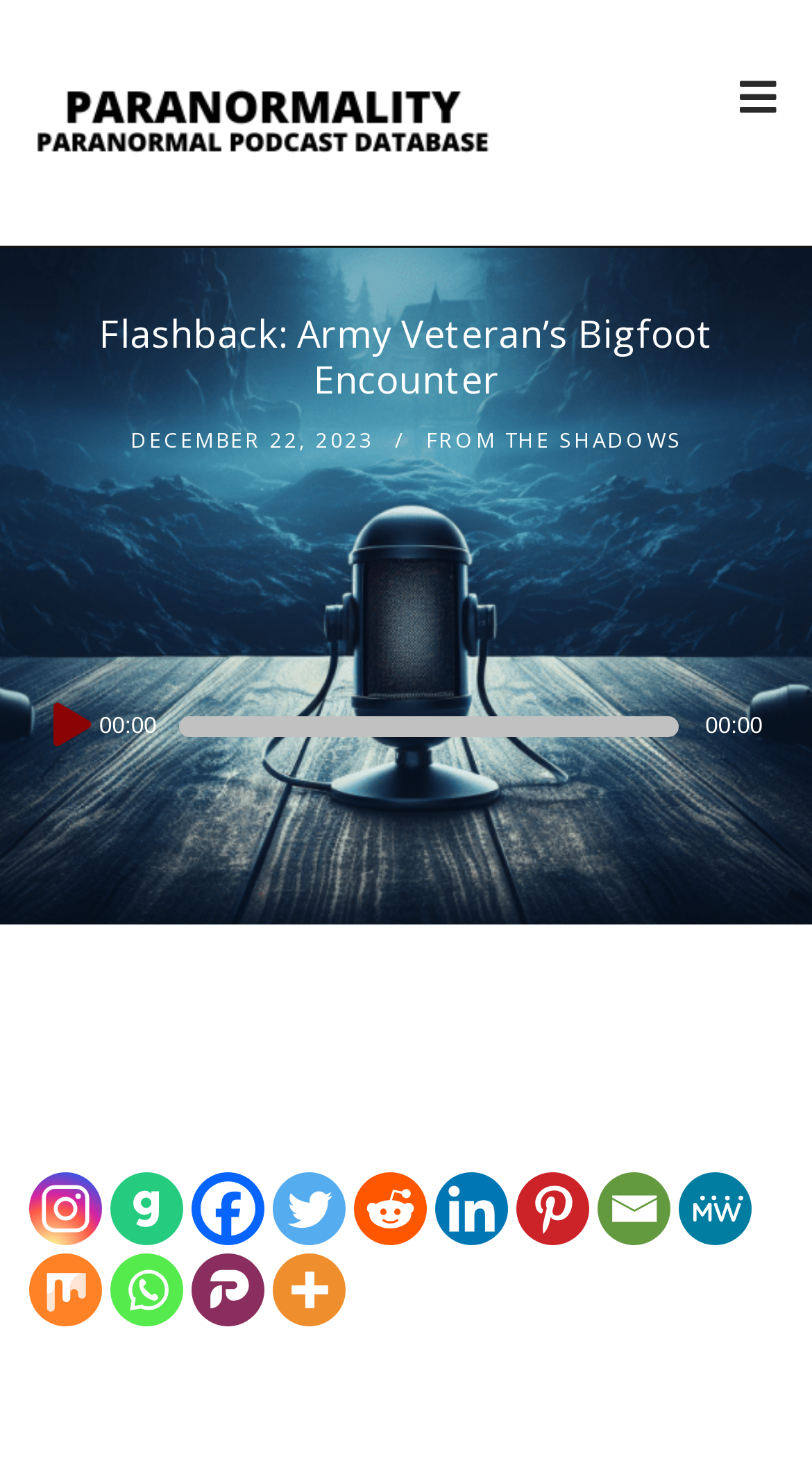Identify the bounding box coordinates for the element that needs to be clicked to fulfill this instruction: "Open the Facebook page". Provide the coordinates in the format of four float numbers between 0 and 1: [left, top, right, bottom].

[0.235, 0.797, 0.325, 0.847]